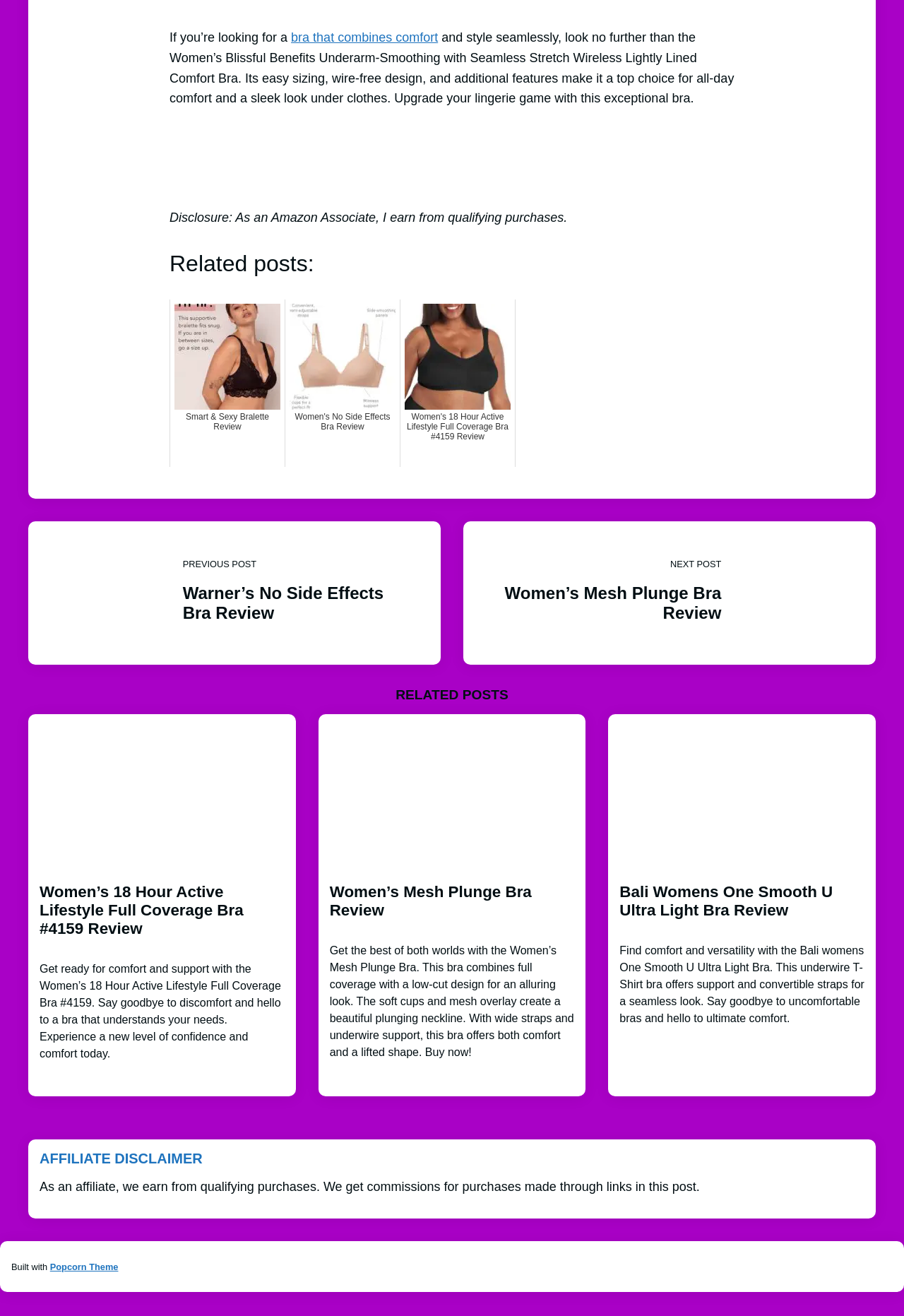Locate the bounding box coordinates of the area where you should click to accomplish the instruction: "Check the affiliate disclaimer".

[0.044, 0.874, 0.956, 0.887]